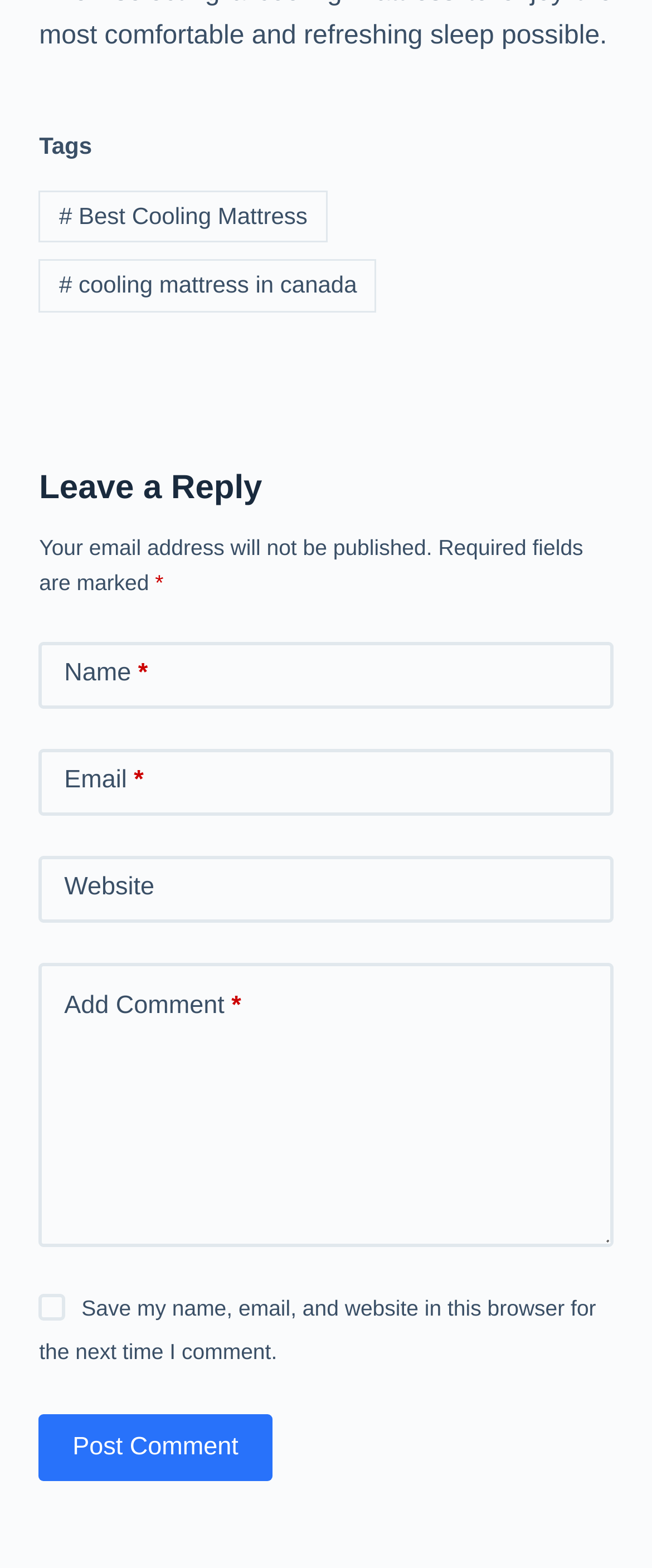Identify the bounding box coordinates necessary to click and complete the given instruction: "Enter your name".

[0.06, 0.409, 0.94, 0.452]